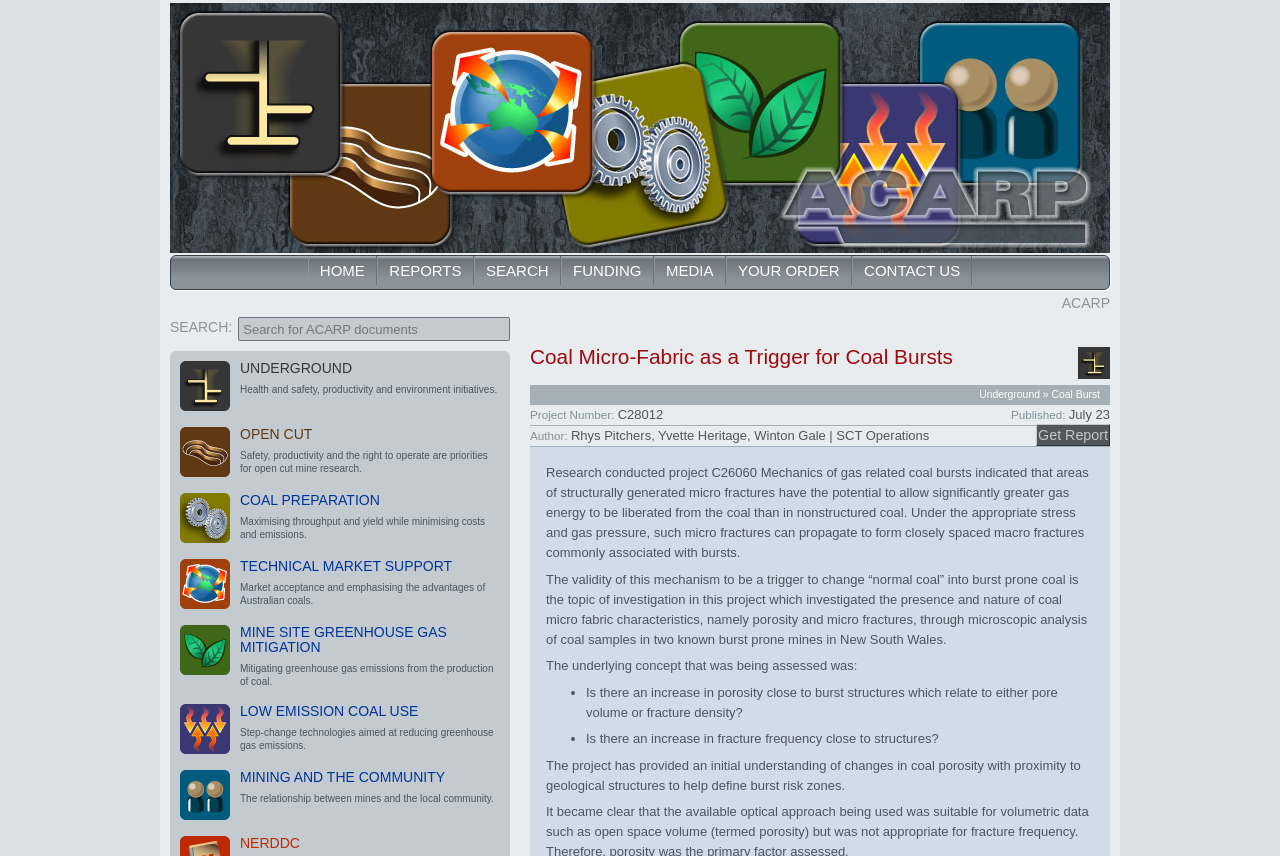What is the purpose of the project C34028?
Using the visual information from the image, give a one-word or short-phrase answer.

to develop a guidelines document